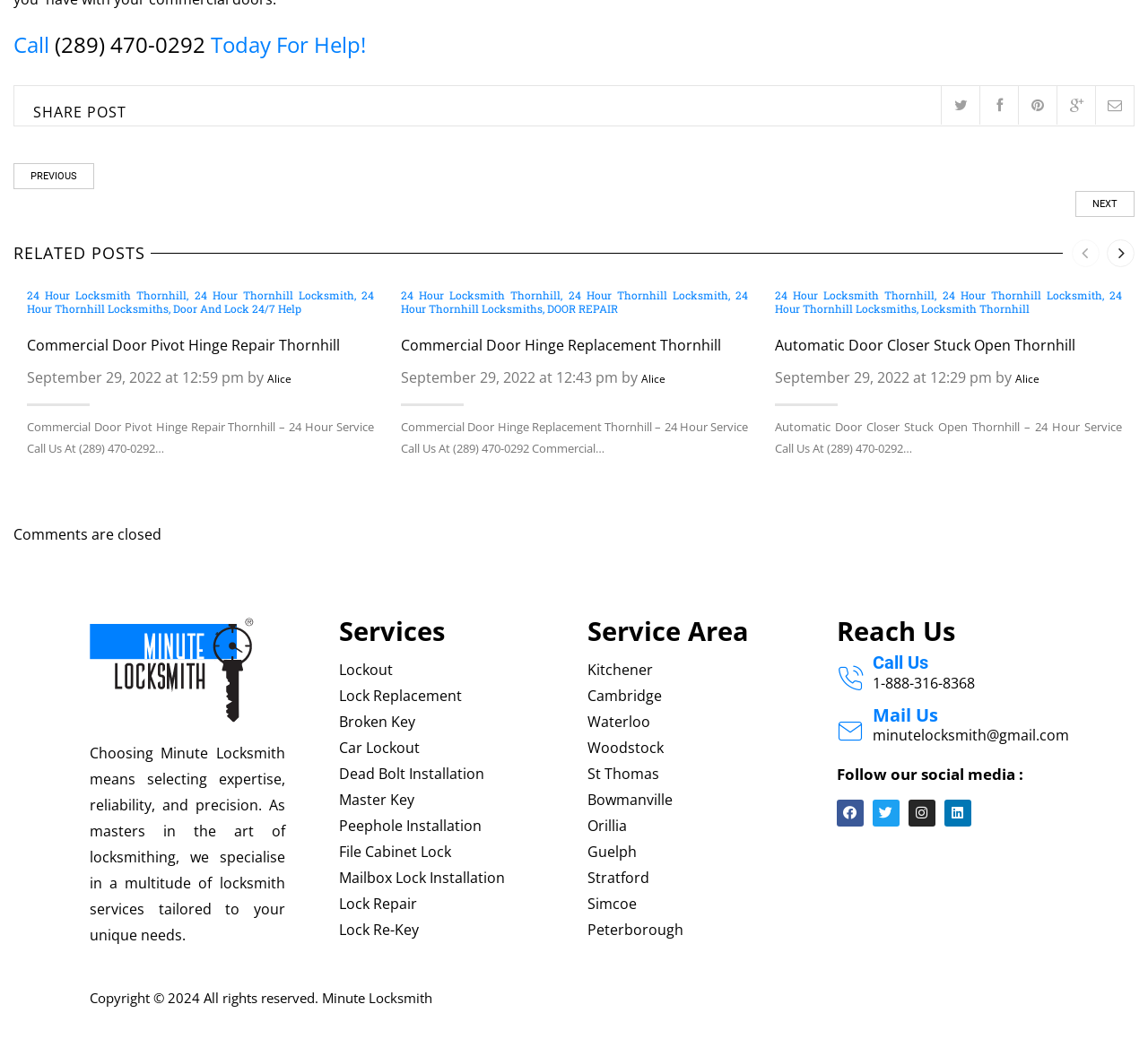Pinpoint the bounding box coordinates of the element to be clicked to execute the instruction: "Read the article about Commercial Door Pivot Hinge Repair Thornhill".

[0.023, 0.322, 0.326, 0.342]